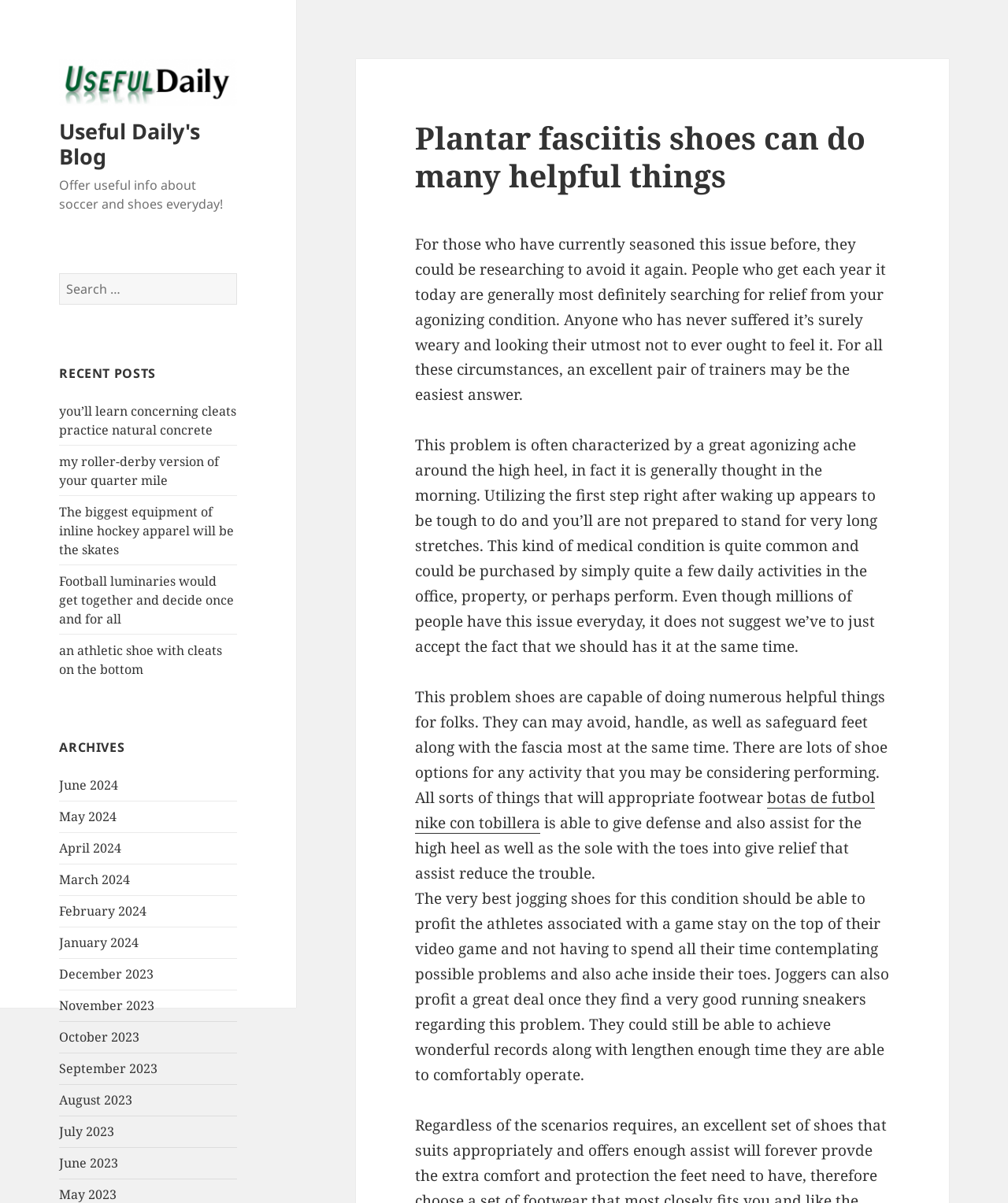Detail the features and information presented on the webpage.

This webpage is about plantar fasciitis shoes and their benefits. At the top, there is a header with the title "Plantar fasciitis shoes can do many helpful things" and a link to "Useful Daily's Blog" with an accompanying image. Below the header, there is a search bar with a button labeled "Search" and a text "Search for:".

On the left side, there are two sections: "RECENT POSTS" and "ARCHIVES". The "RECENT POSTS" section contains five links to recent articles, each with a brief description. The "ARCHIVES" section lists links to monthly archives from June 2024 to July 2023.

On the right side, there is a main content area with three paragraphs of text. The first paragraph discusses the problem of plantar fasciitis and how a good pair of shoes can provide relief. The second paragraph describes the characteristics of the condition, such as pain in the heel and difficulty standing for long periods. The third paragraph explains how plantar fasciitis shoes can help alleviate the condition by providing support and protection for the heel and sole.

Below the paragraphs, there is a link to "botas de futbol nike con tobillera" and a continuation of the text discussing the benefits of plantar fasciitis shoes for athletes, particularly runners.